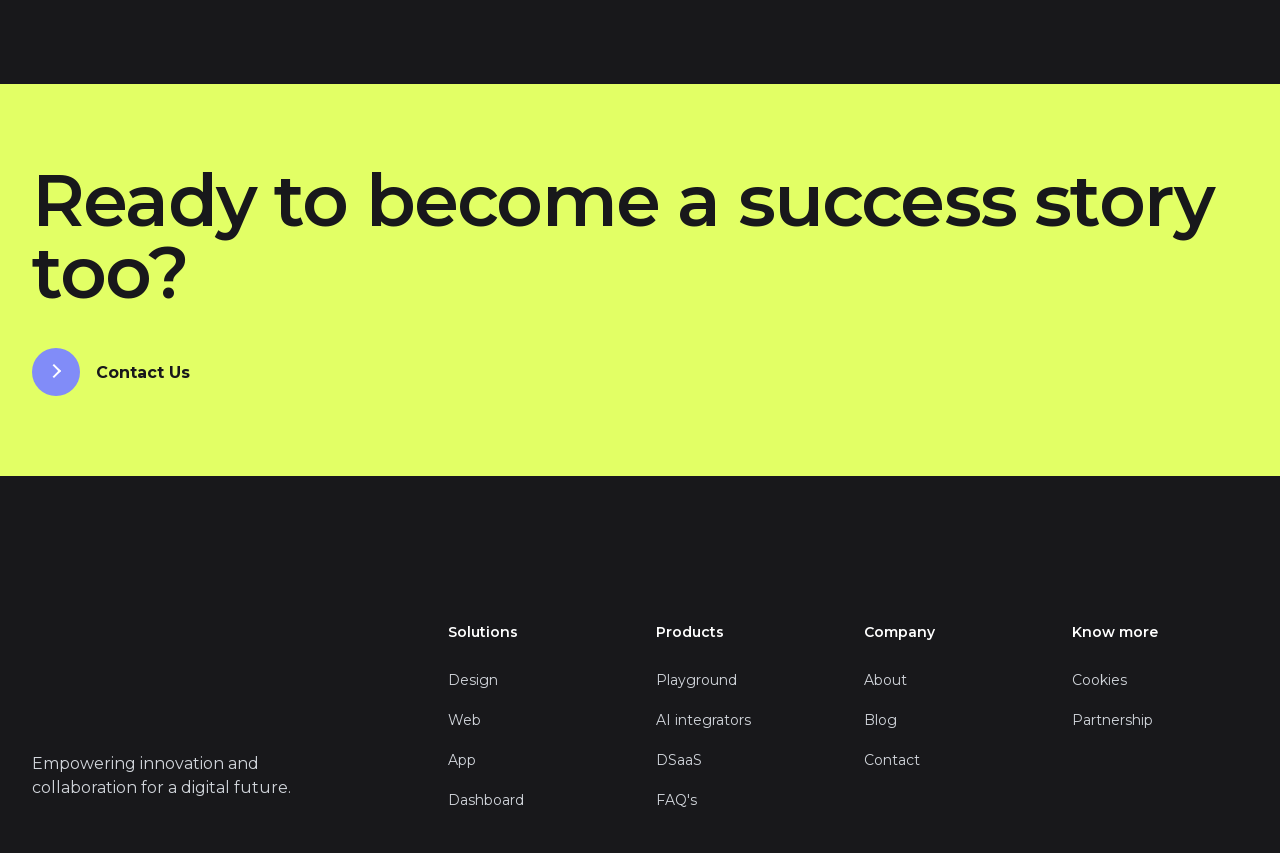Find the bounding box coordinates of the element to click in order to complete this instruction: "Read the blog". The bounding box coordinates must be four float numbers between 0 and 1, denoted as [left, top, right, bottom].

[0.675, 0.834, 0.701, 0.855]